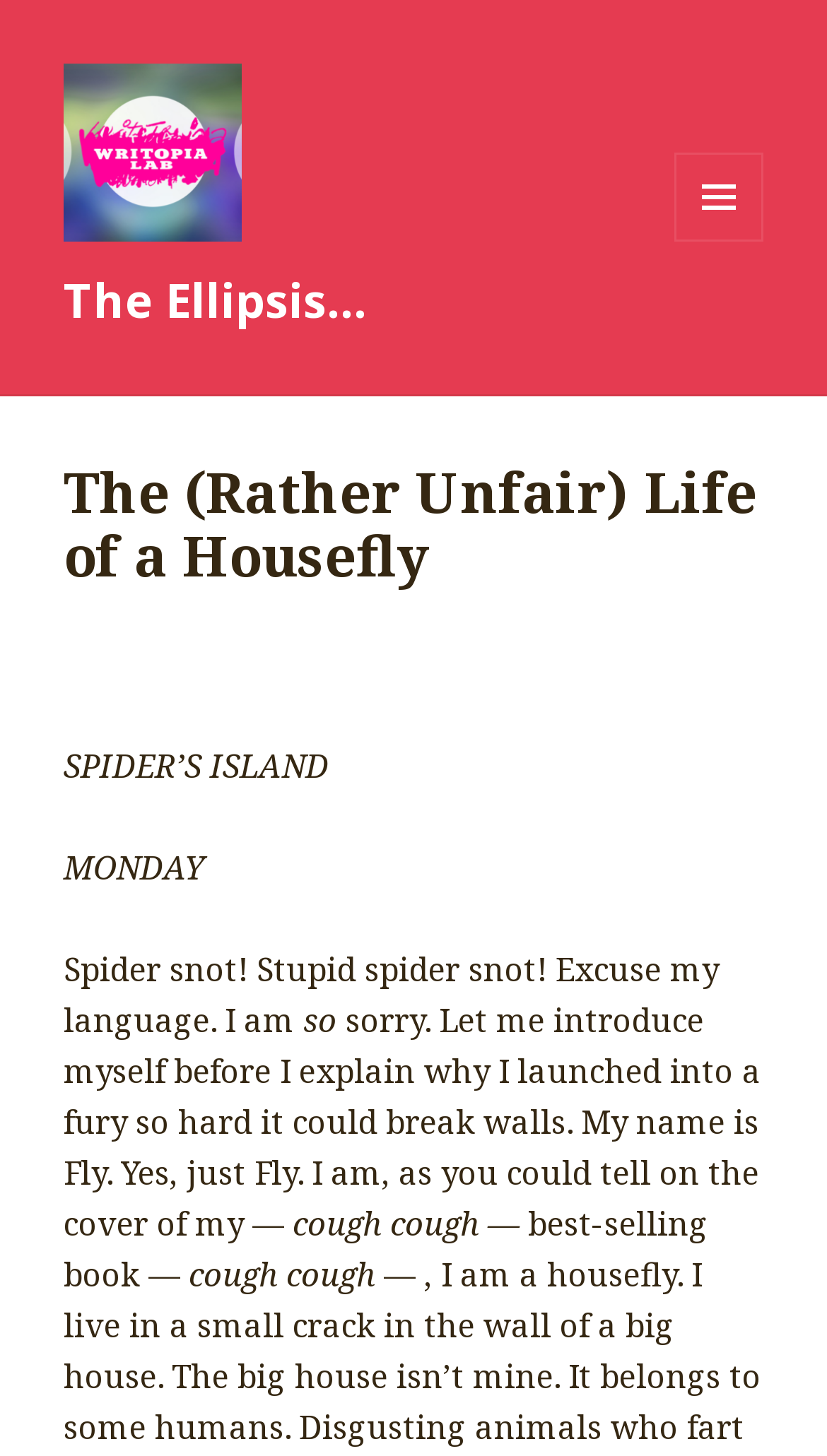What is the location mentioned in the text?
Answer the question with a single word or phrase by looking at the picture.

SPIDER'S ISLAND